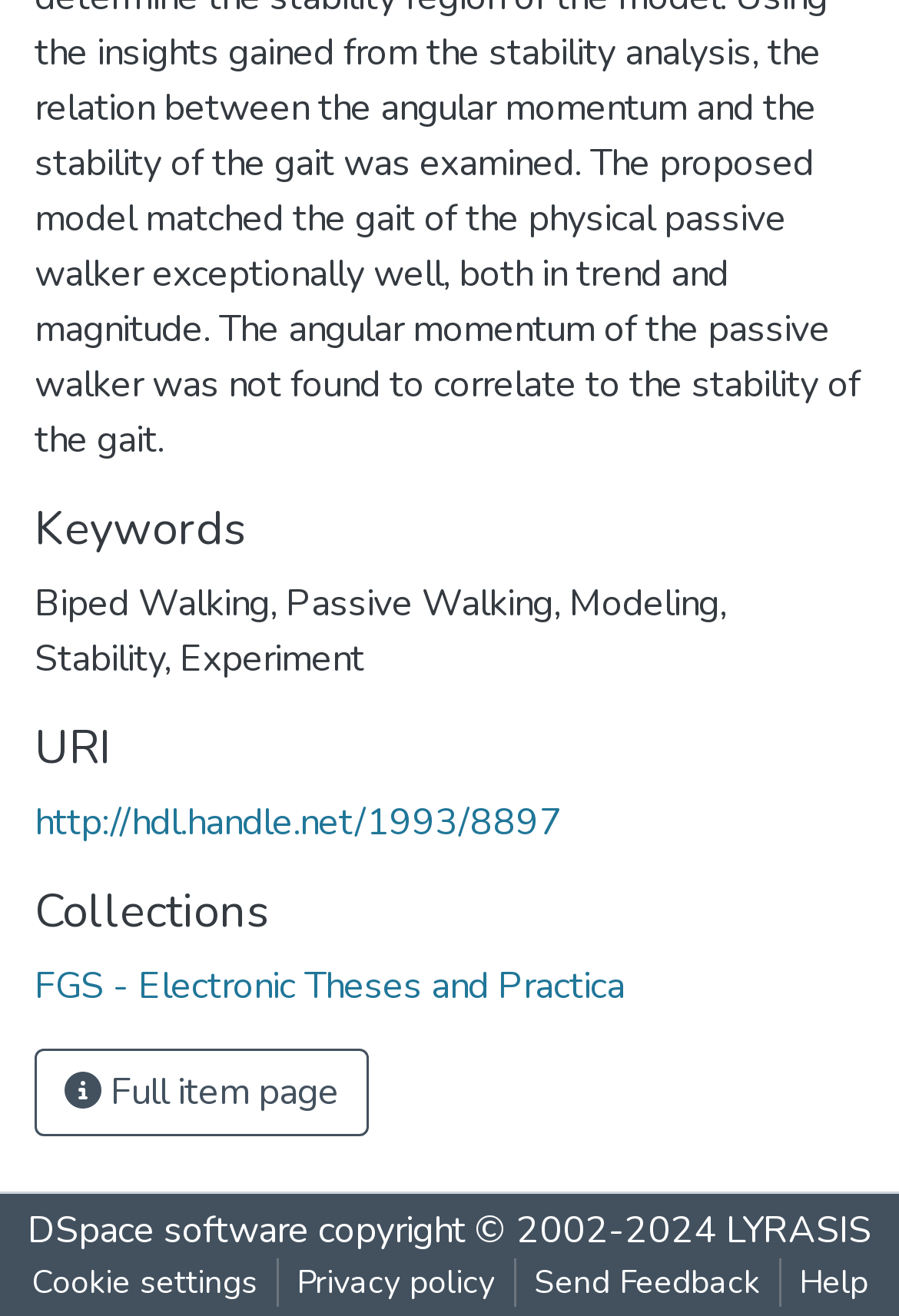What is the URI of the item?
Using the information from the image, give a concise answer in one word or a short phrase.

http://hdl.handle.net/1993/8897